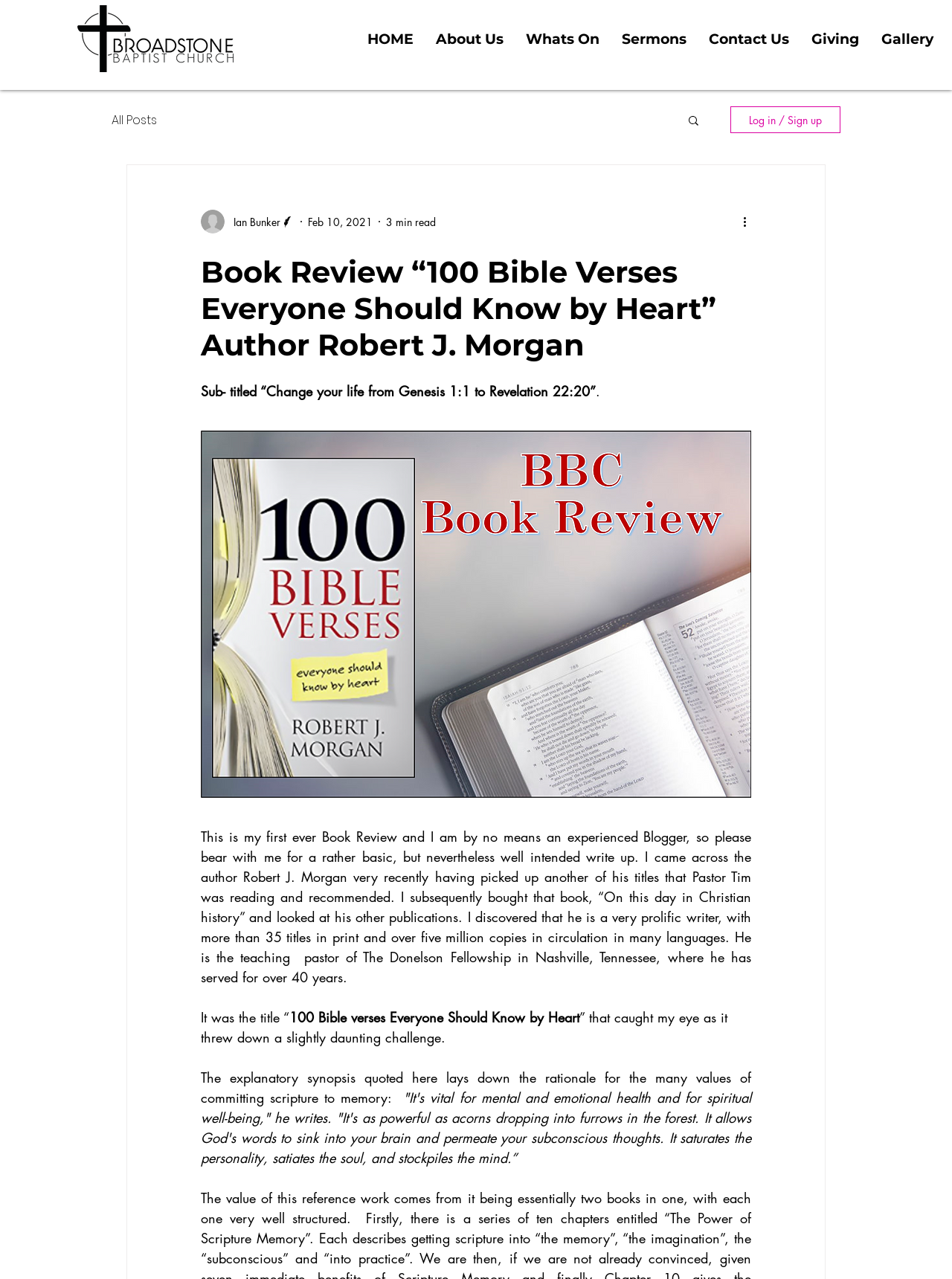What is the author's name of the book being reviewed?
Please elaborate on the answer to the question with detailed information.

The author's name can be found in the text 'Book Review “100 Bible Verses Everyone Should Know by Heart” Author Robert J. Morgan' which is a heading on the webpage.